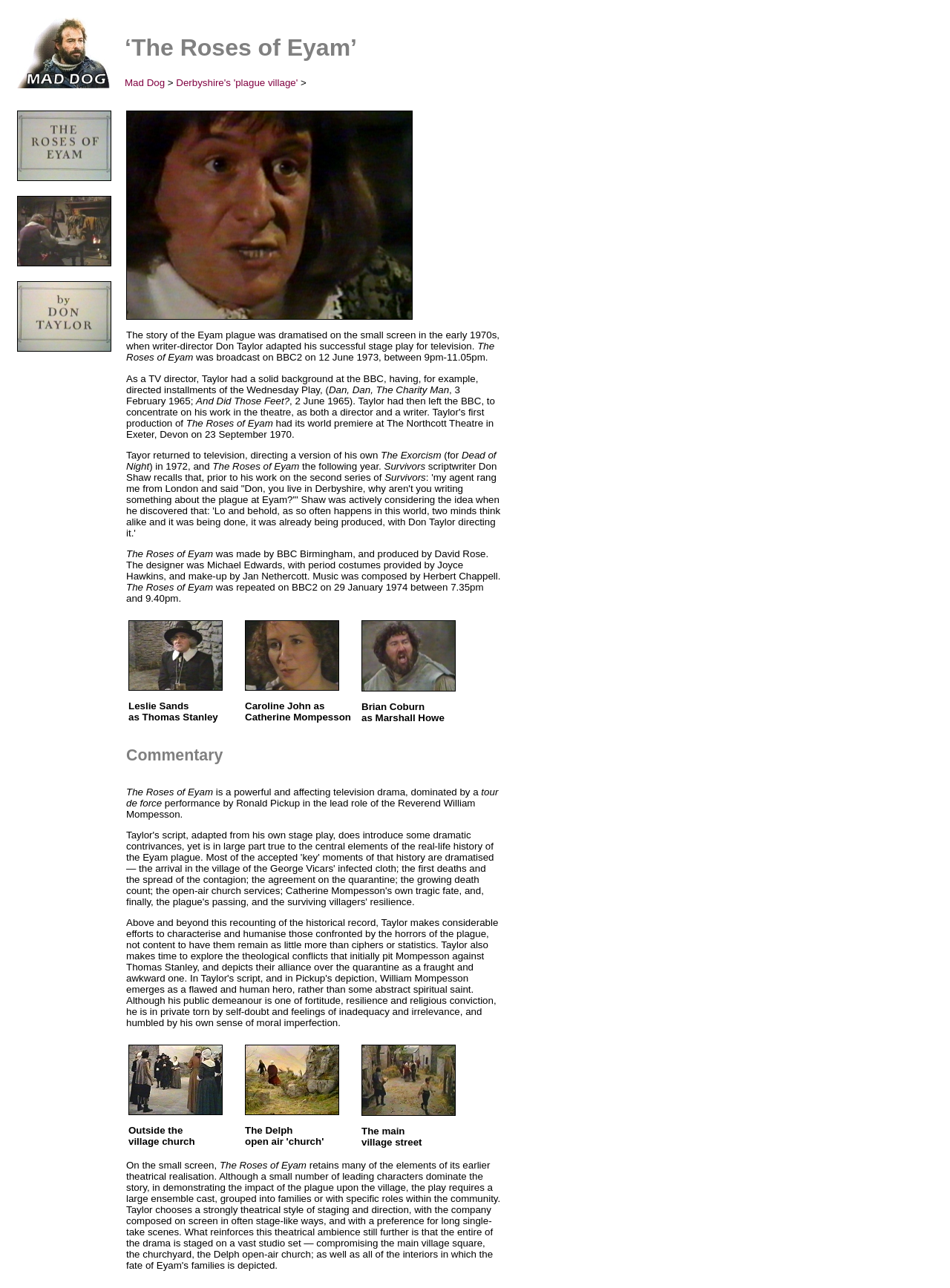Who played the role of William Mompesson?
Answer the question based on the image using a single word or a brief phrase.

Ronald Pickup